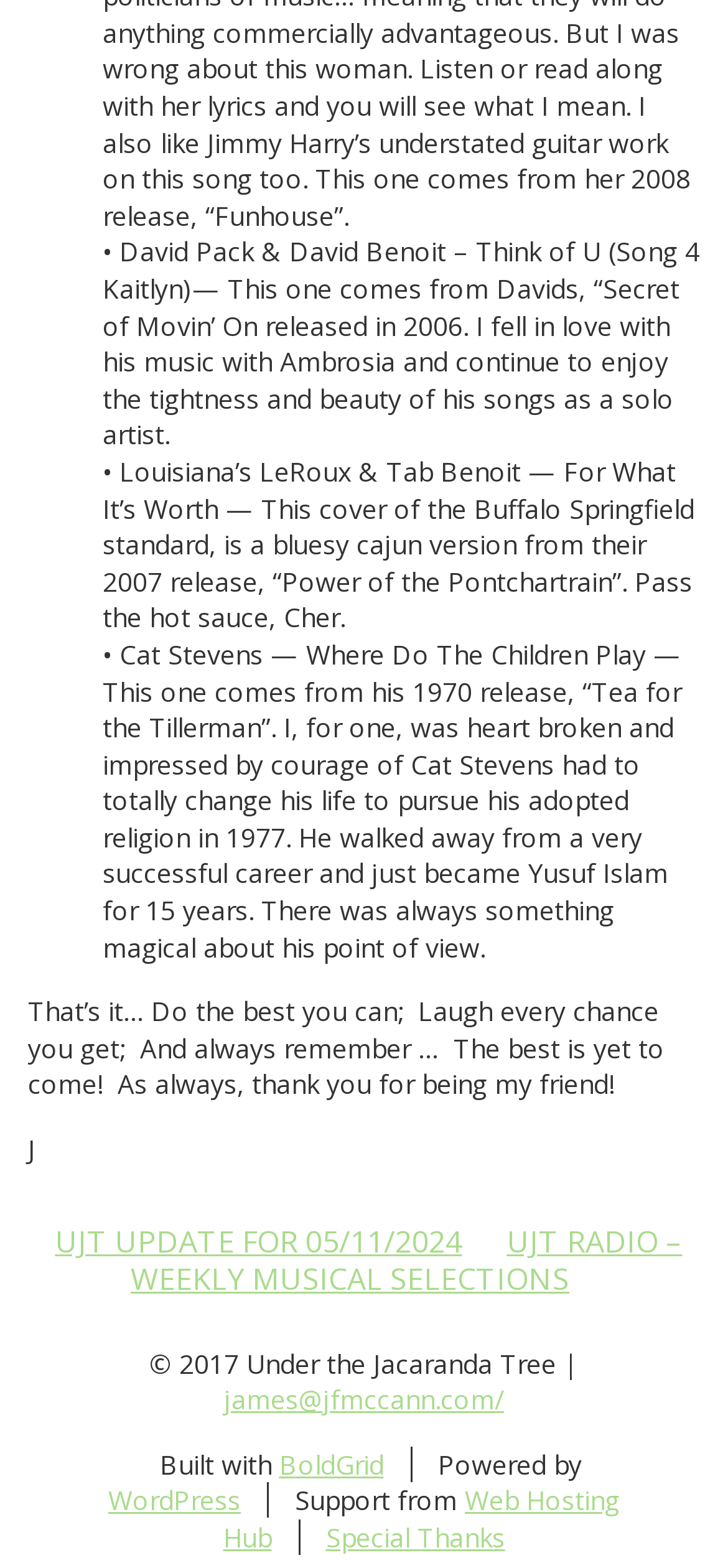Provide a short answer using a single word or phrase for the following question: 
What is the platform used to build this website?

BoldGrid